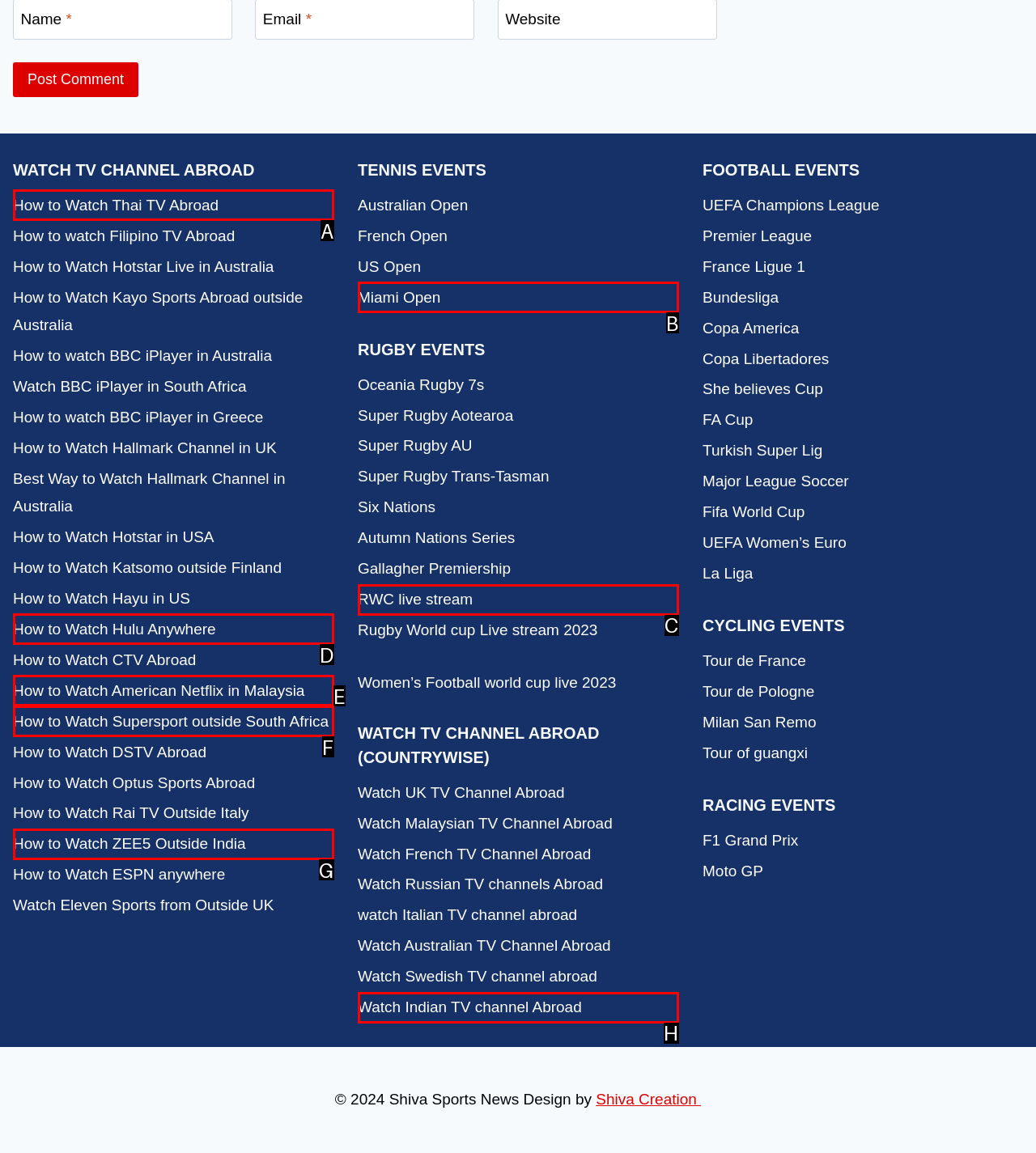Point out the option that best suits the description: Watch Indian TV channel Abroad
Indicate your answer with the letter of the selected choice.

H